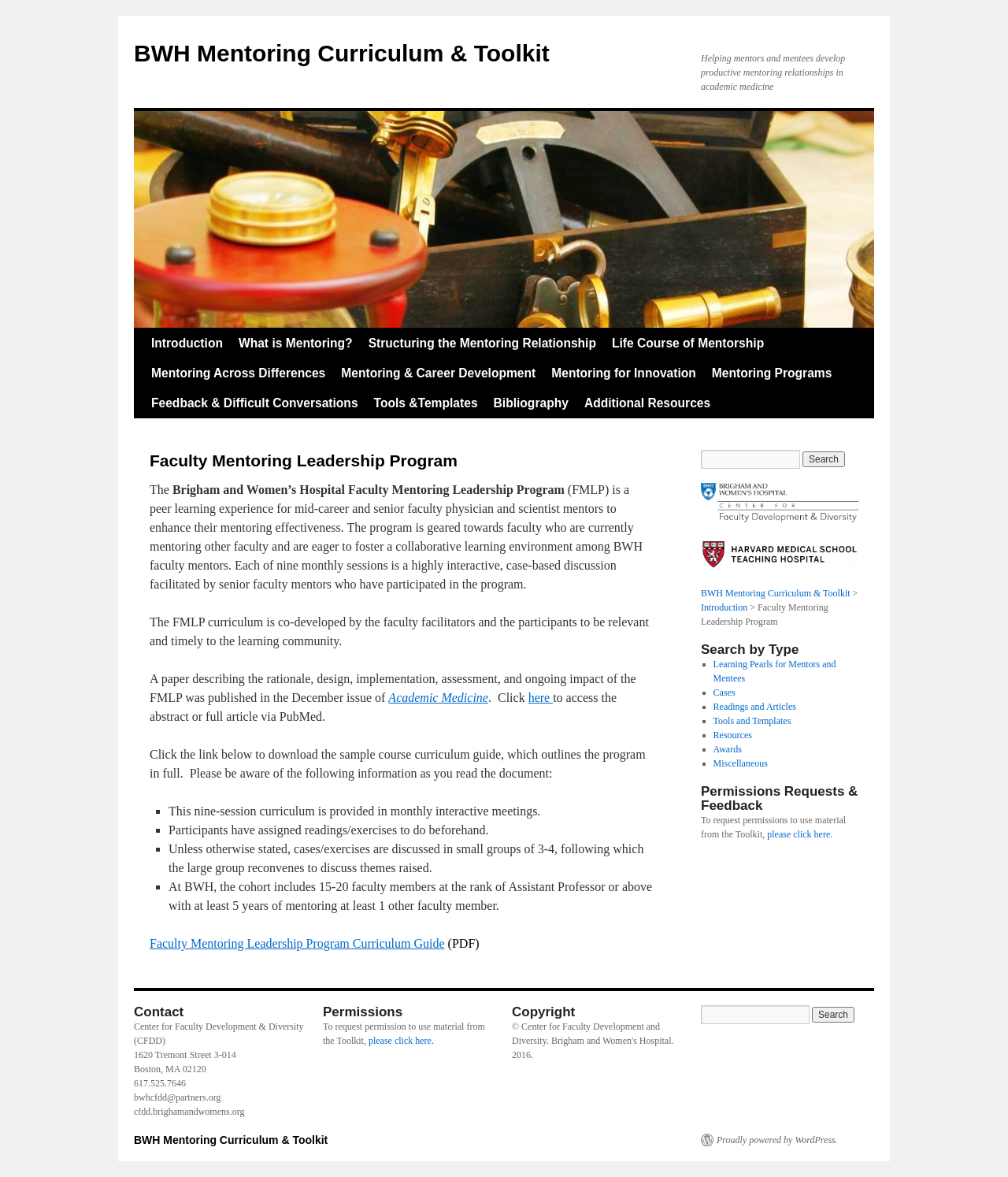What is the purpose of the Faculty Mentoring Leadership Program? Observe the screenshot and provide a one-word or short phrase answer.

To enhance mentoring effectiveness